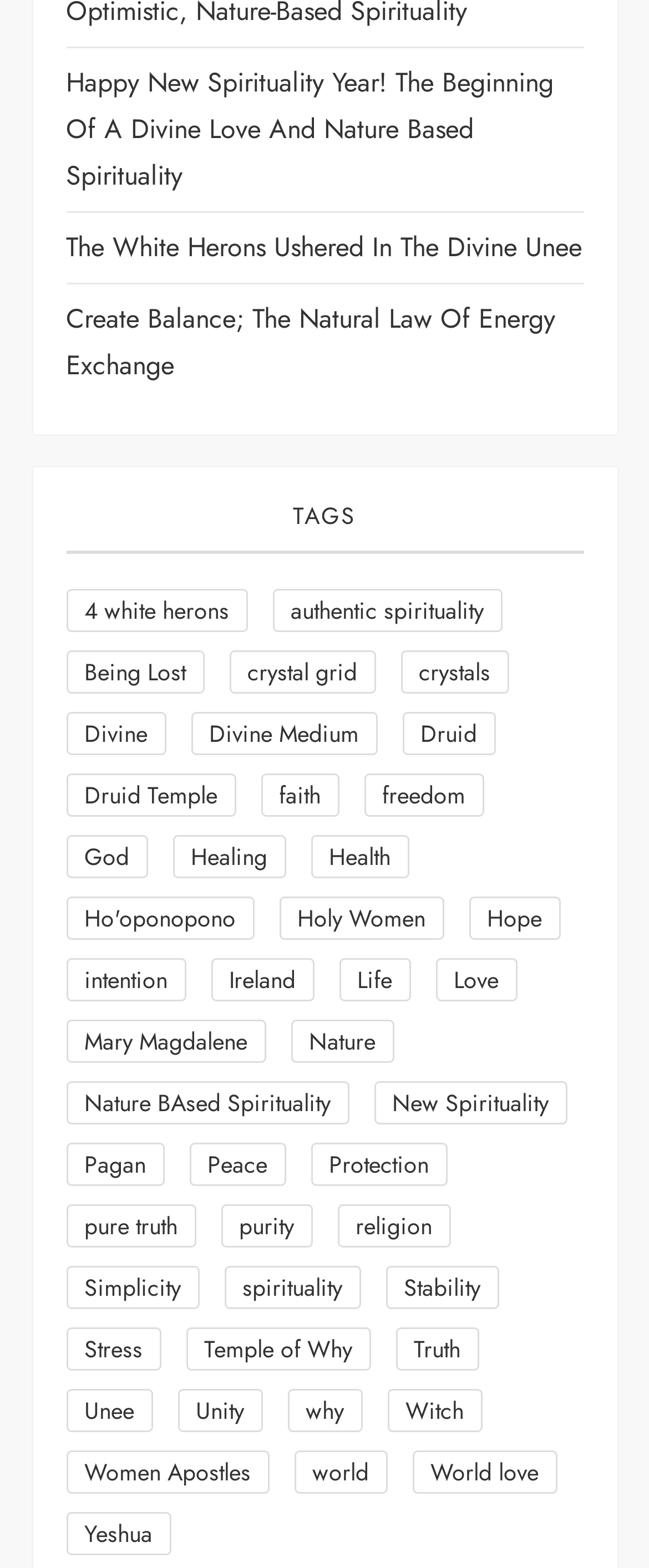What is the theme of the first link on this webpage?
Analyze the screenshot and provide a detailed answer to the question.

I looked at the first link on the webpage, which is 'Happy New Spirituality Year! The Beginning Of A Divine Love And Nature Based Spirituality'. This suggests that the theme of this link is related to divine love and nature-based spirituality.